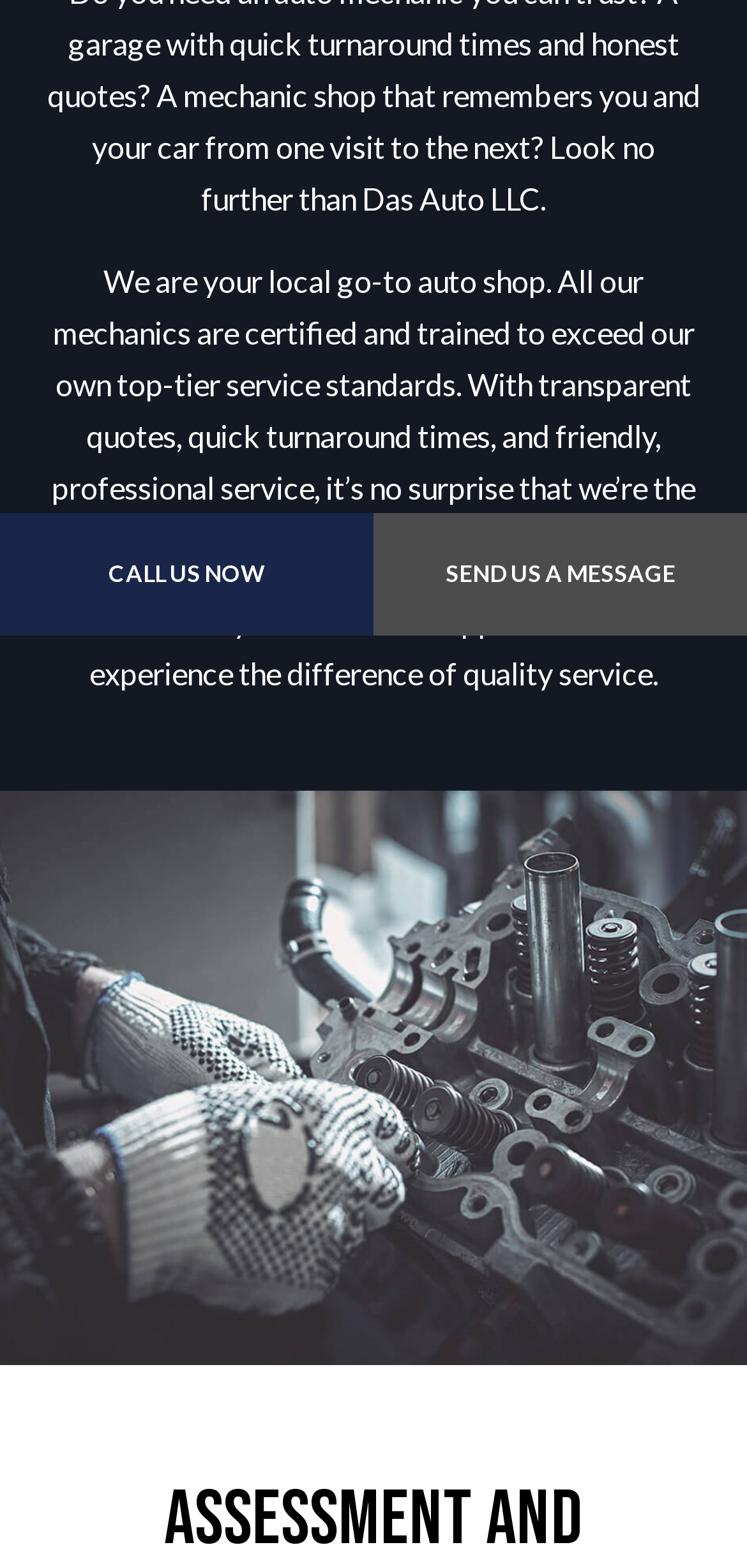Locate the UI element described by Send Us A Message and provide its bounding box coordinates. Use the format (top-left x, top-left y, bottom-right x, bottom-right y) with all values as floating point numbers between 0 and 1.

[0.5, 0.327, 1.0, 0.405]